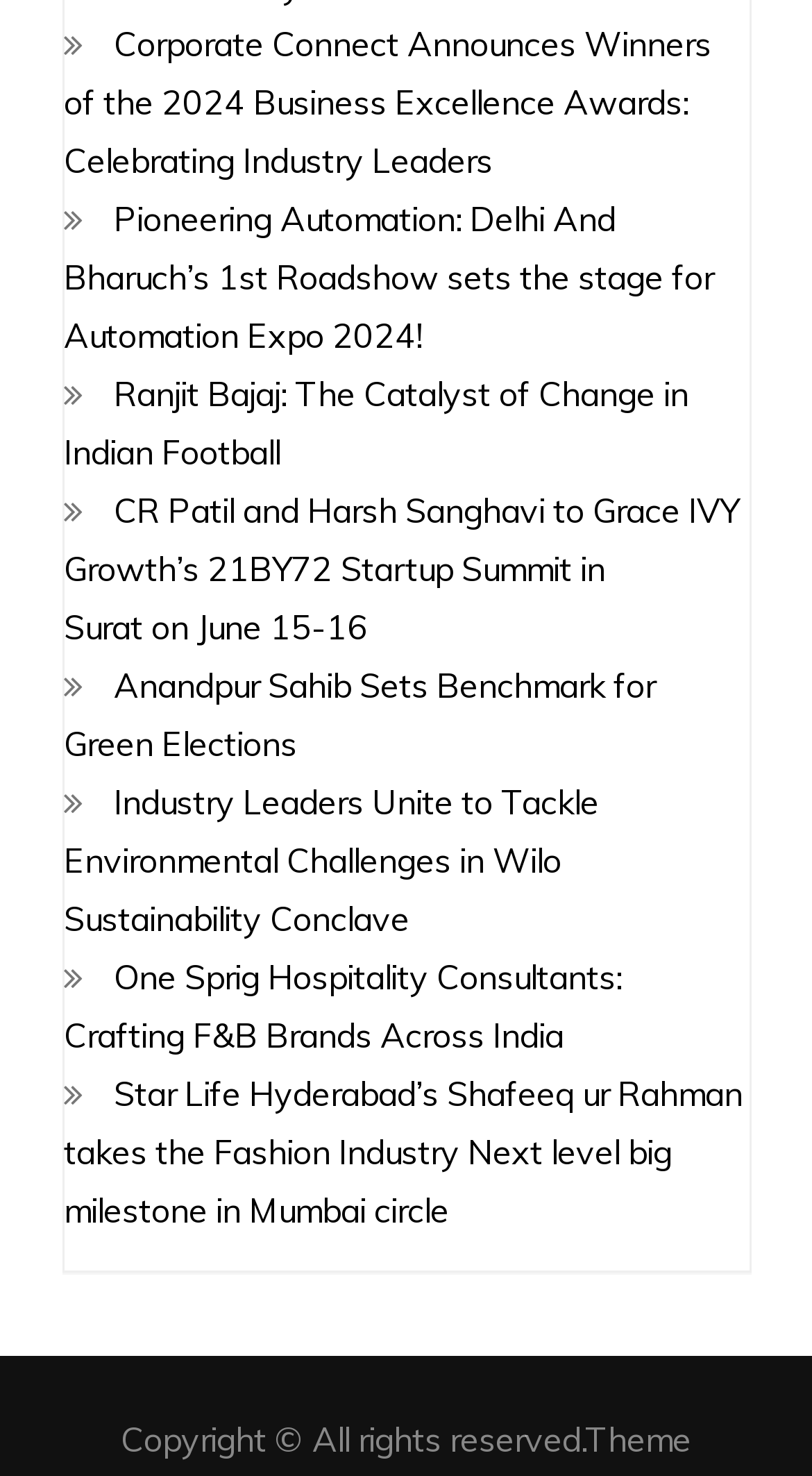Could you find the bounding box coordinates of the clickable area to complete this instruction: "Go to the COLUMNS section"?

None